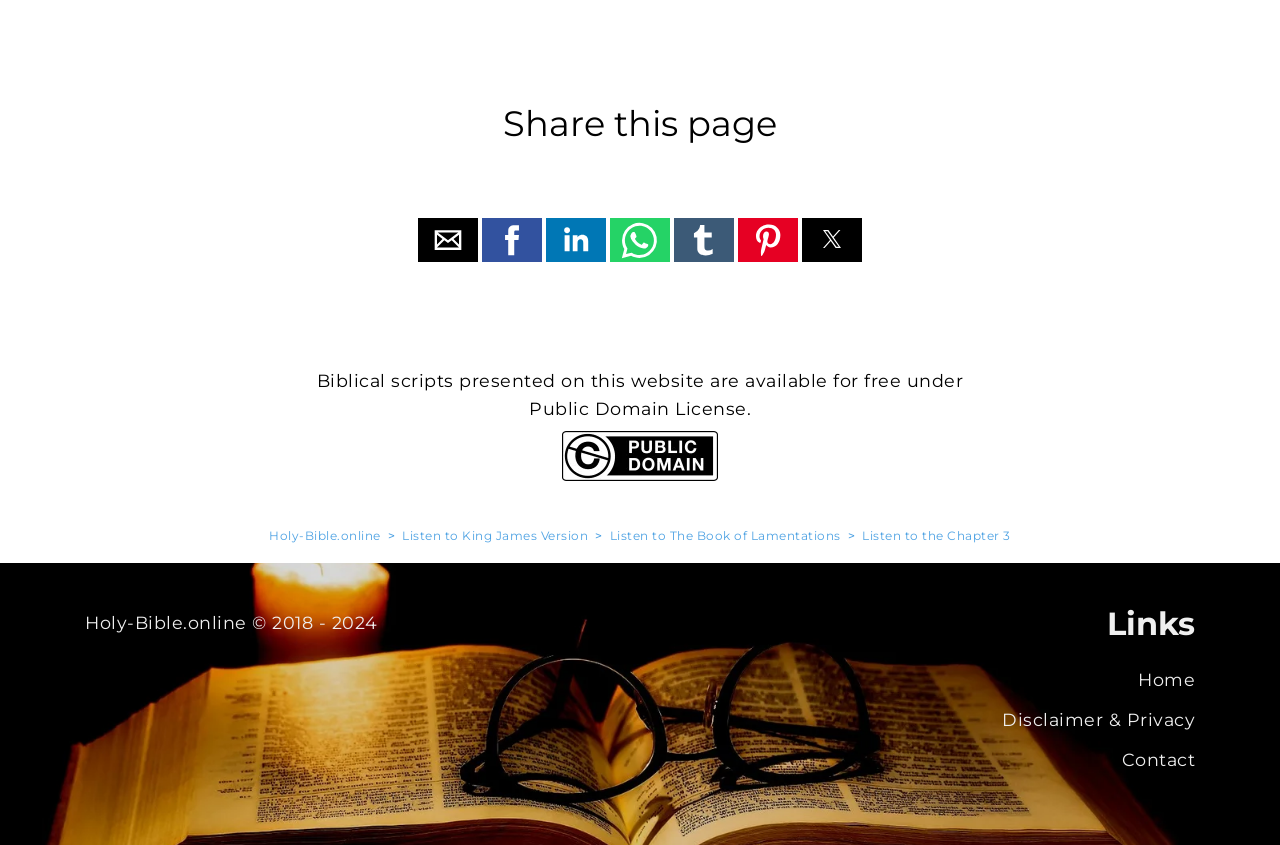Give a one-word or short-phrase answer to the following question: 
What is the purpose of the buttons on the top?

Share page